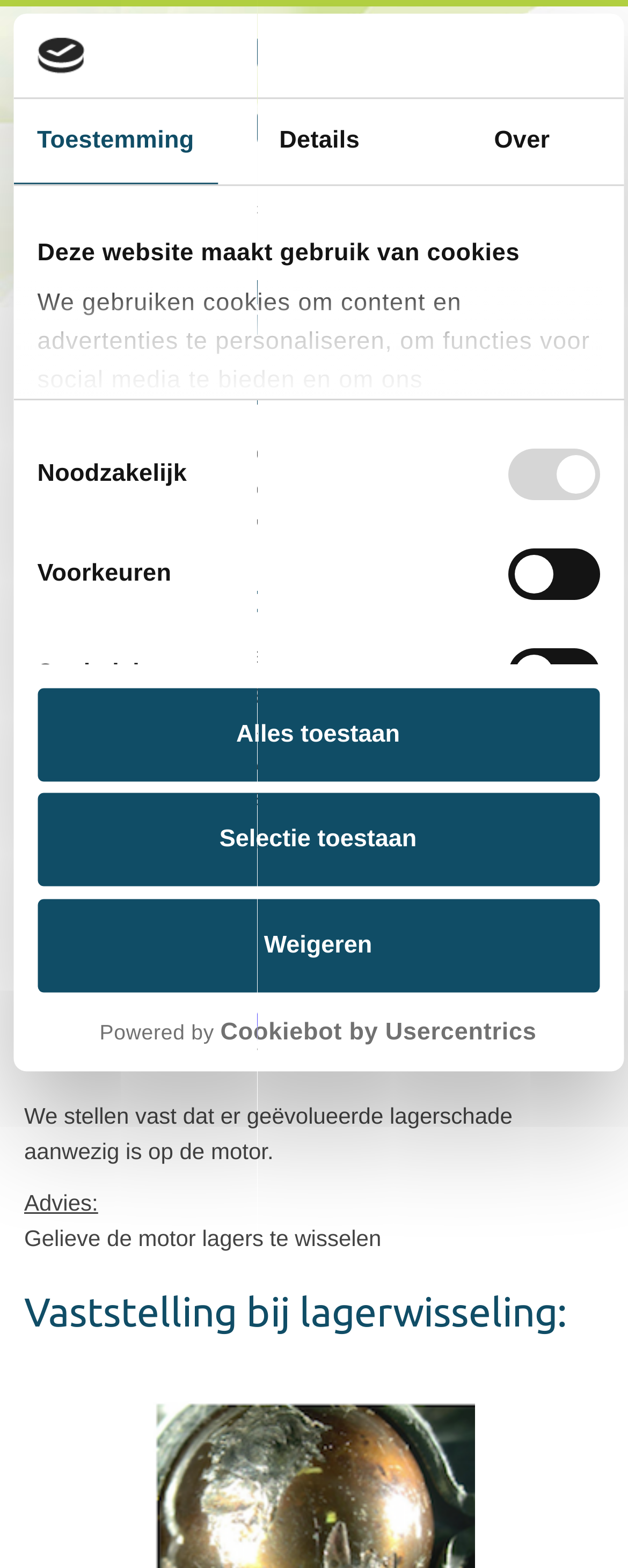What was the unusual sound detected during the measurement?
Answer briefly with a single word or phrase based on the image.

A screeching/rattling sound